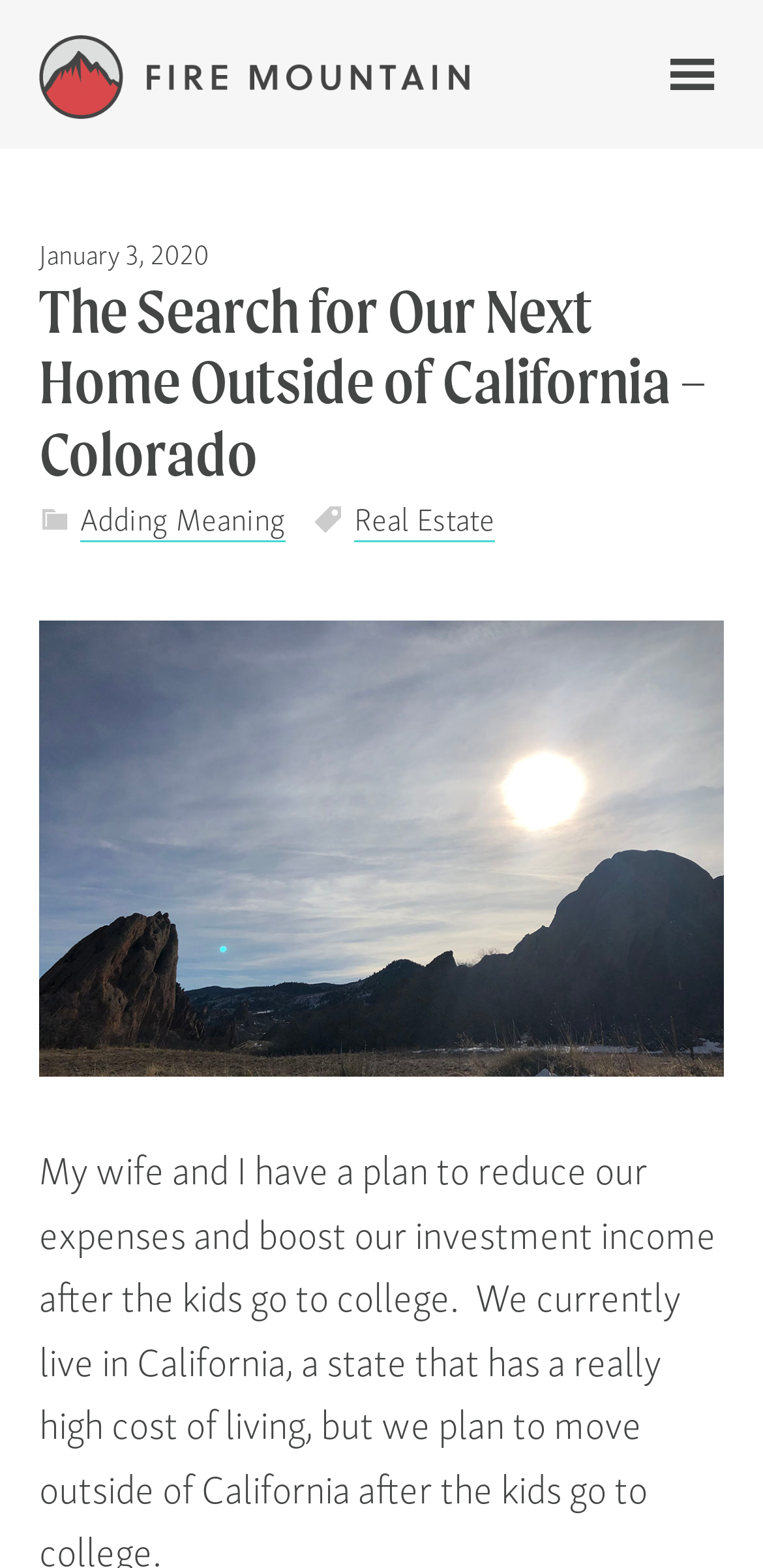What is the name of the website?
From the image, provide a succinct answer in one word or a short phrase.

Fire Mountain